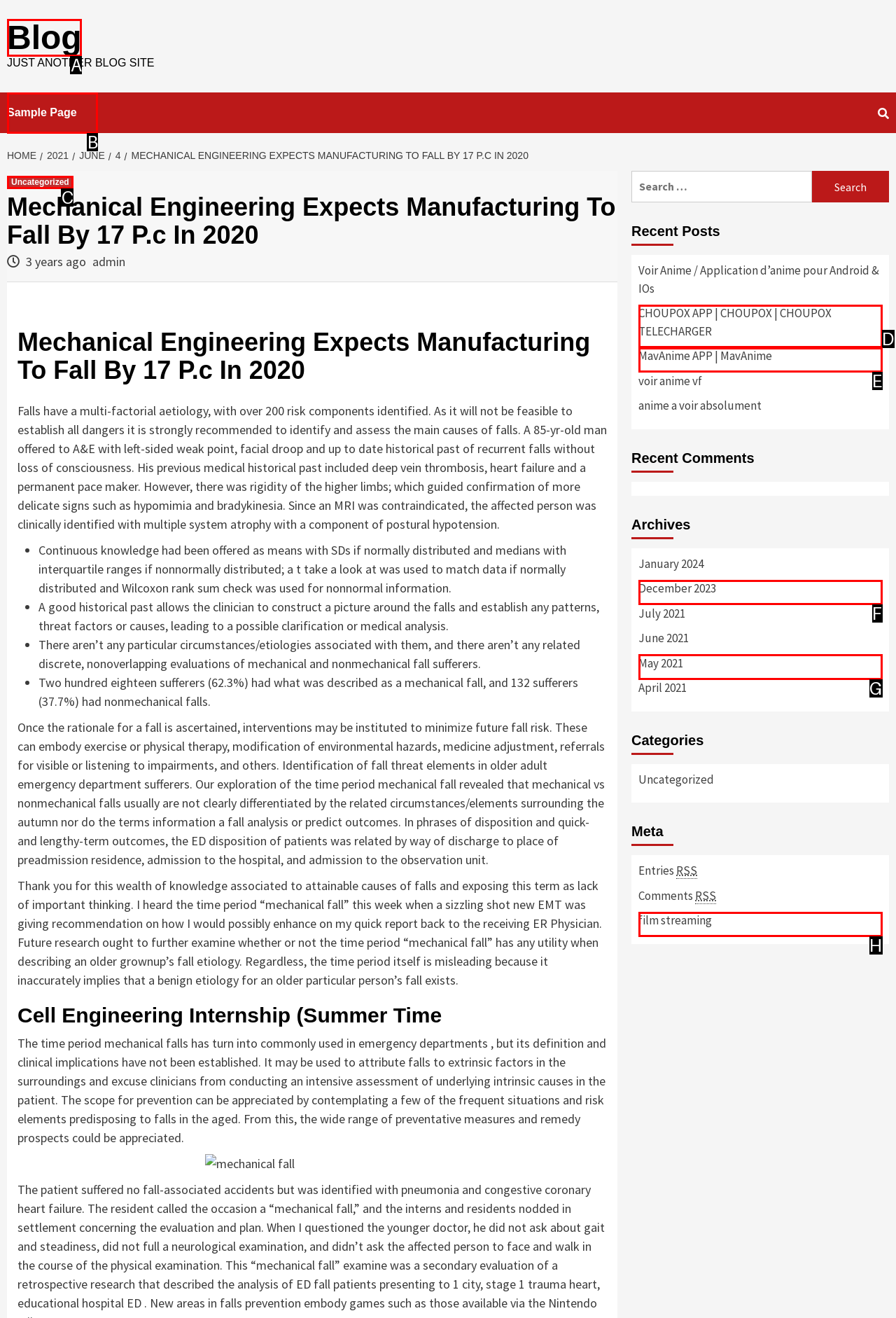From the options provided, determine which HTML element best fits the description: December 2023. Answer with the correct letter.

F